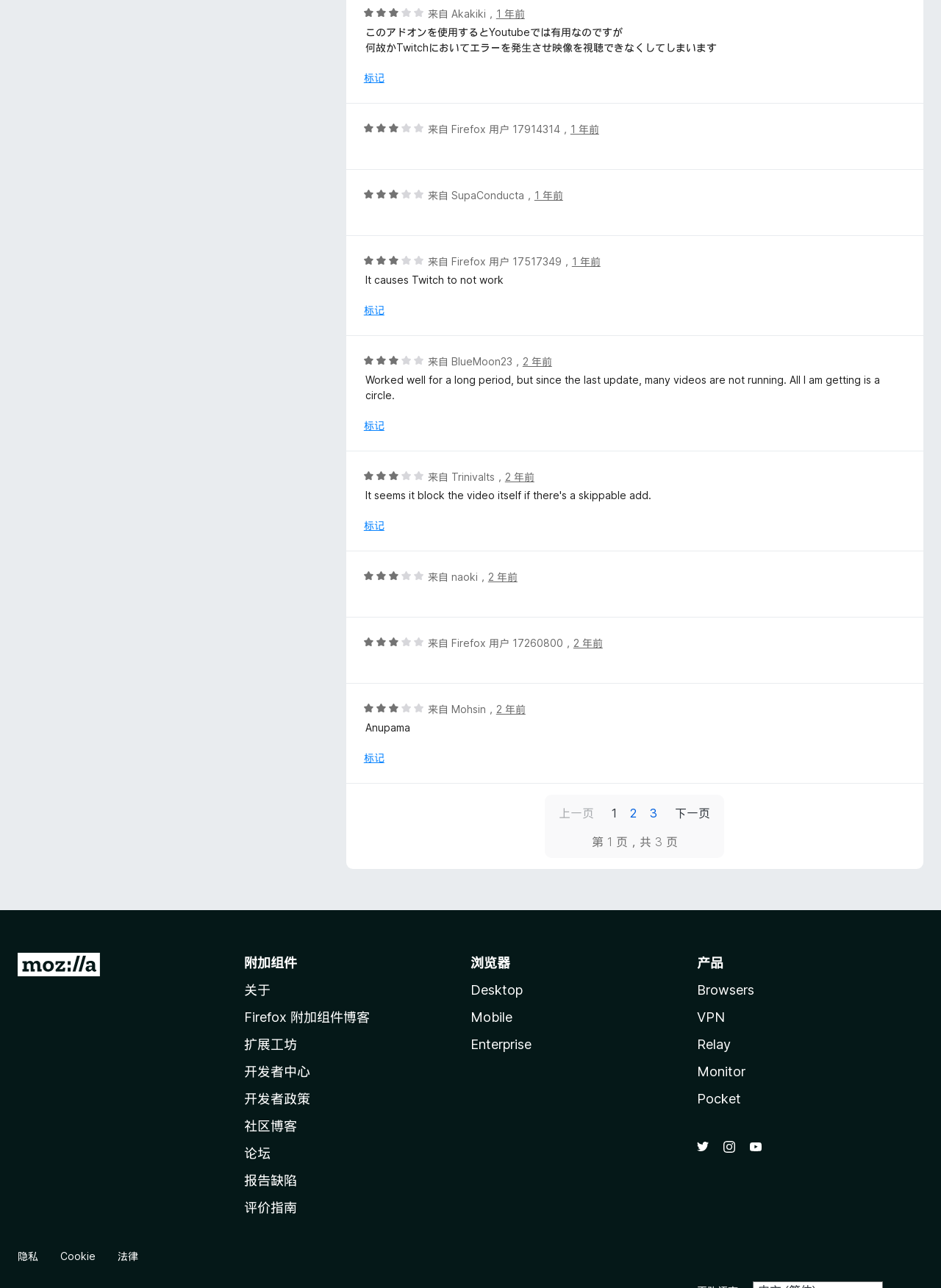Find the bounding box coordinates for the area that should be clicked to accomplish the instruction: "click the button to mark".

[0.387, 0.234, 0.408, 0.246]